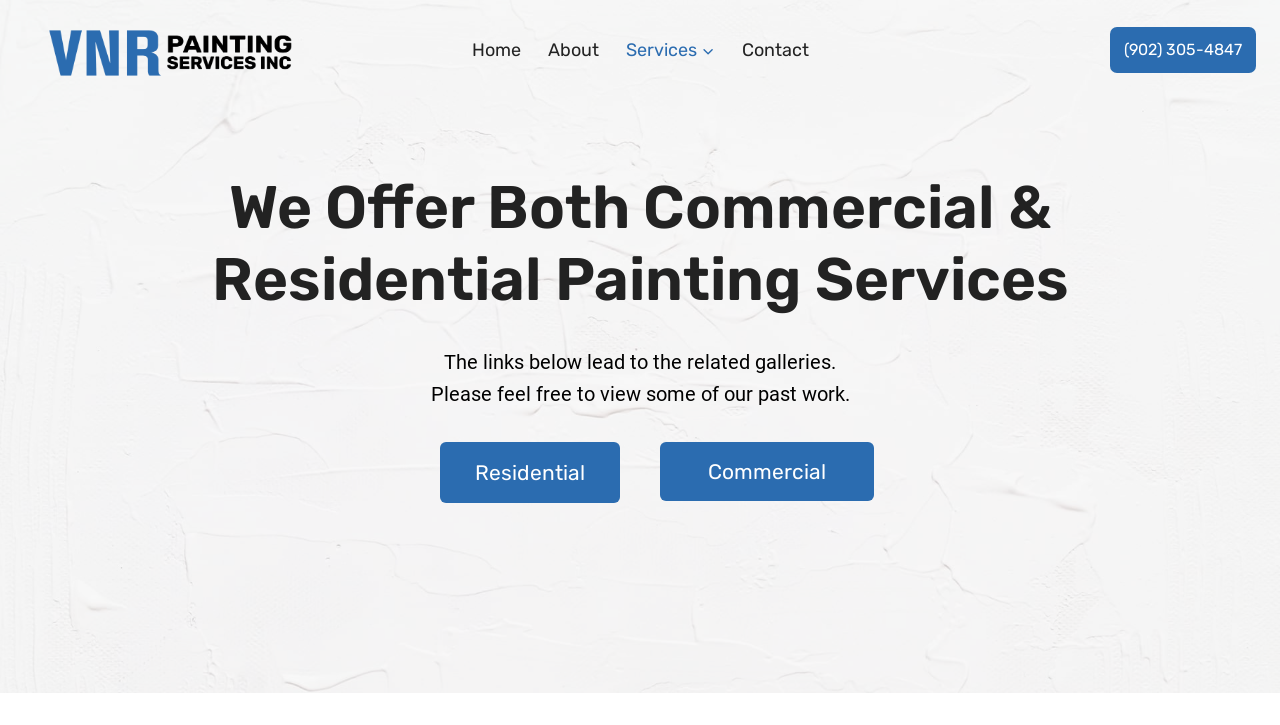Please identify the bounding box coordinates of the area that needs to be clicked to fulfill the following instruction: "Explore the 'Commercial' gallery."

[0.516, 0.61, 0.683, 0.691]